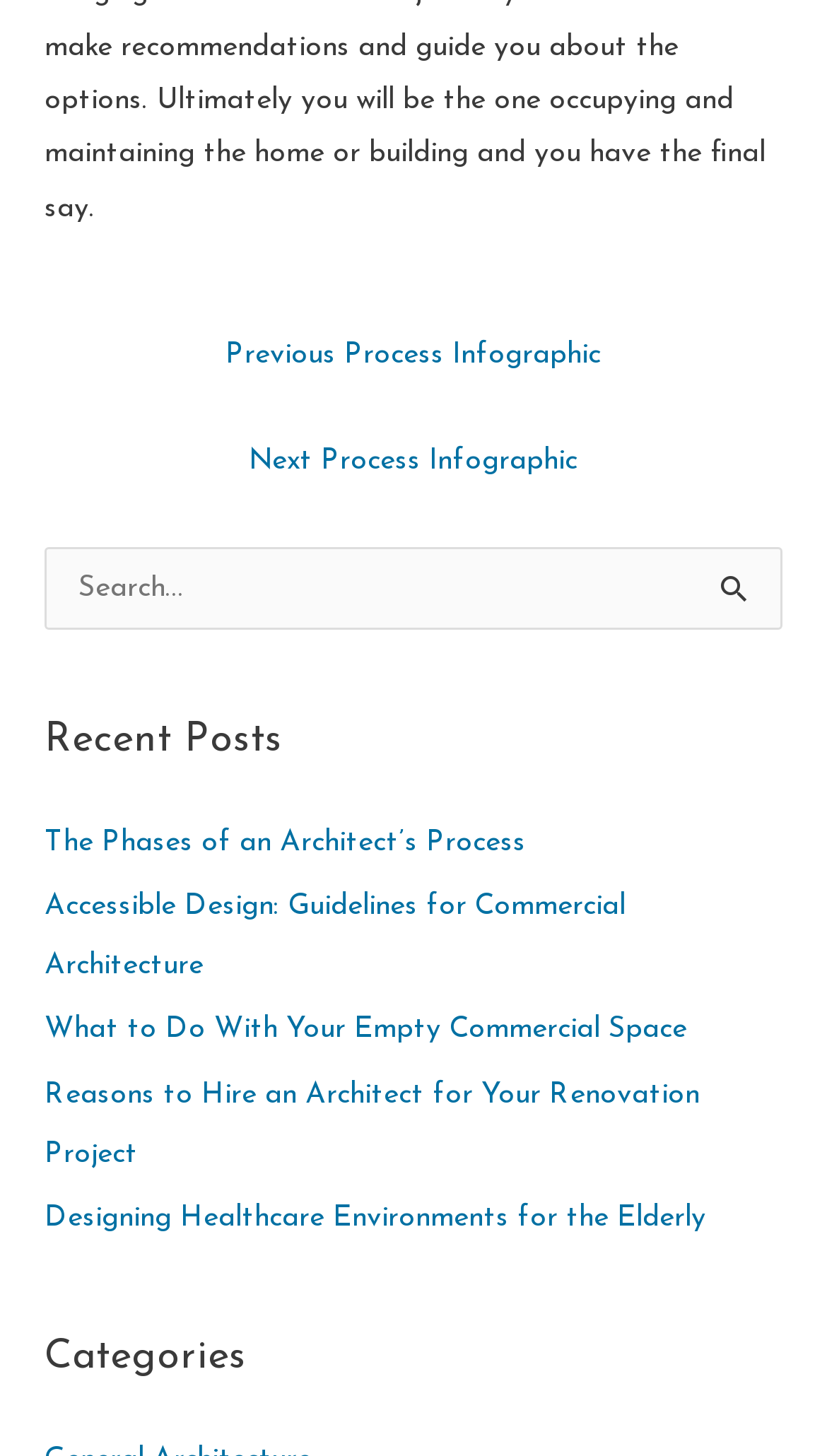What is the purpose of the search box?
Answer the question with a thorough and detailed explanation.

The search box is located in the top-right section of the webpage, accompanied by a 'Search for:' label and a 'Search' button. Its purpose is to allow users to search for specific content within the website.